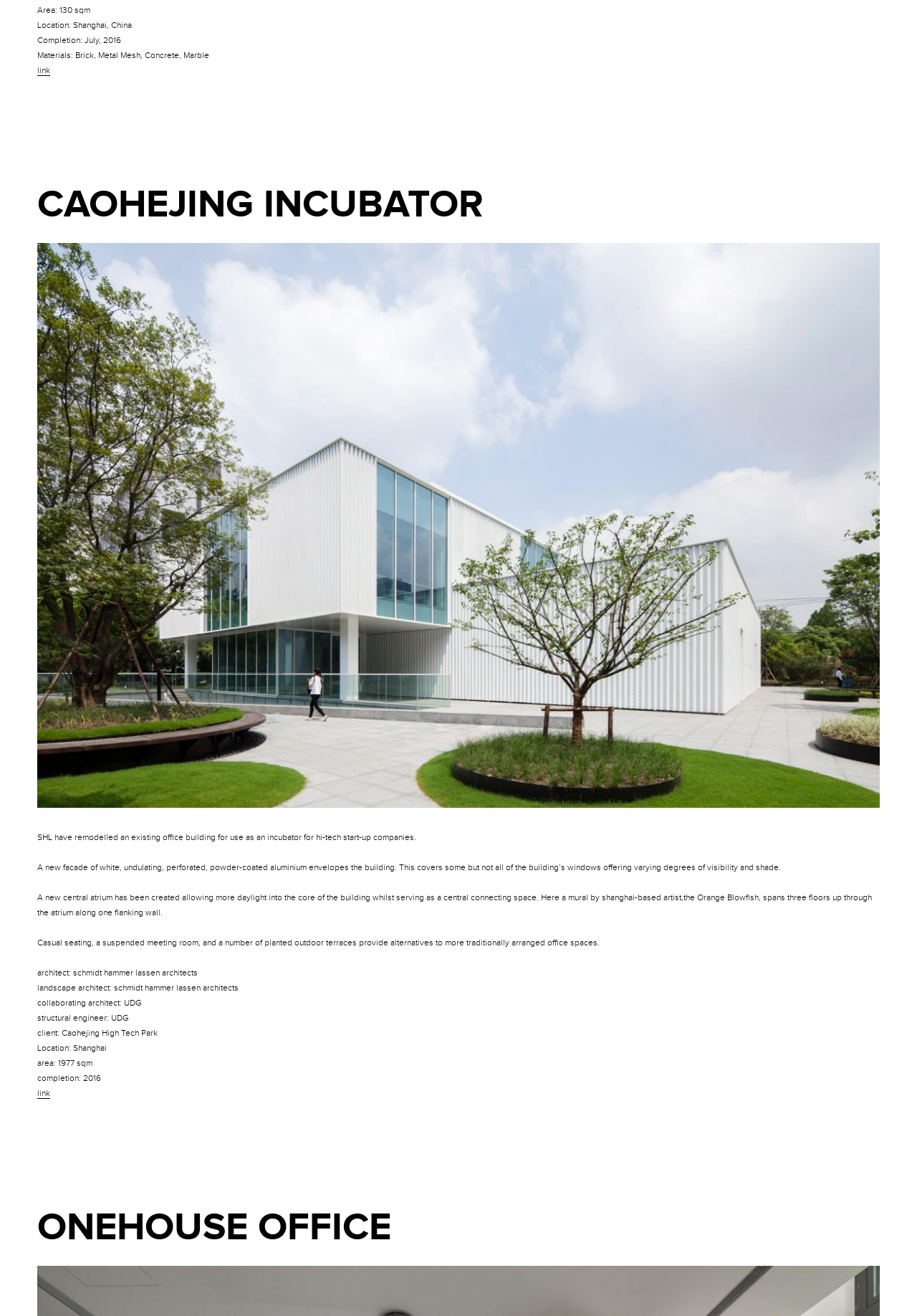Locate and provide the bounding box coordinates for the HTML element that matches this description: "Kids Sports Psychology".

None